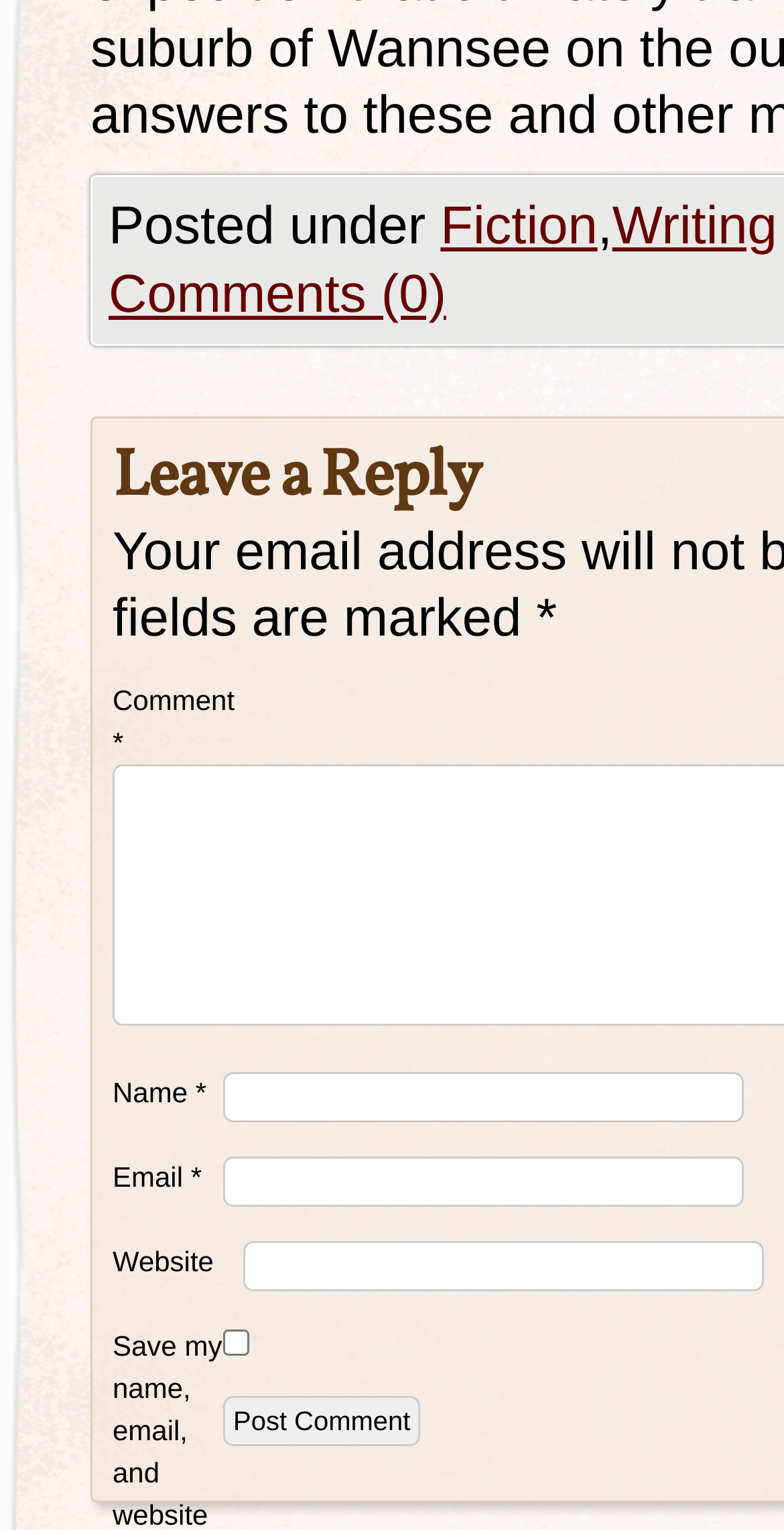Indicate the bounding box coordinates of the clickable region to achieve the following instruction: "Enter your name."

[0.285, 0.7, 0.949, 0.733]